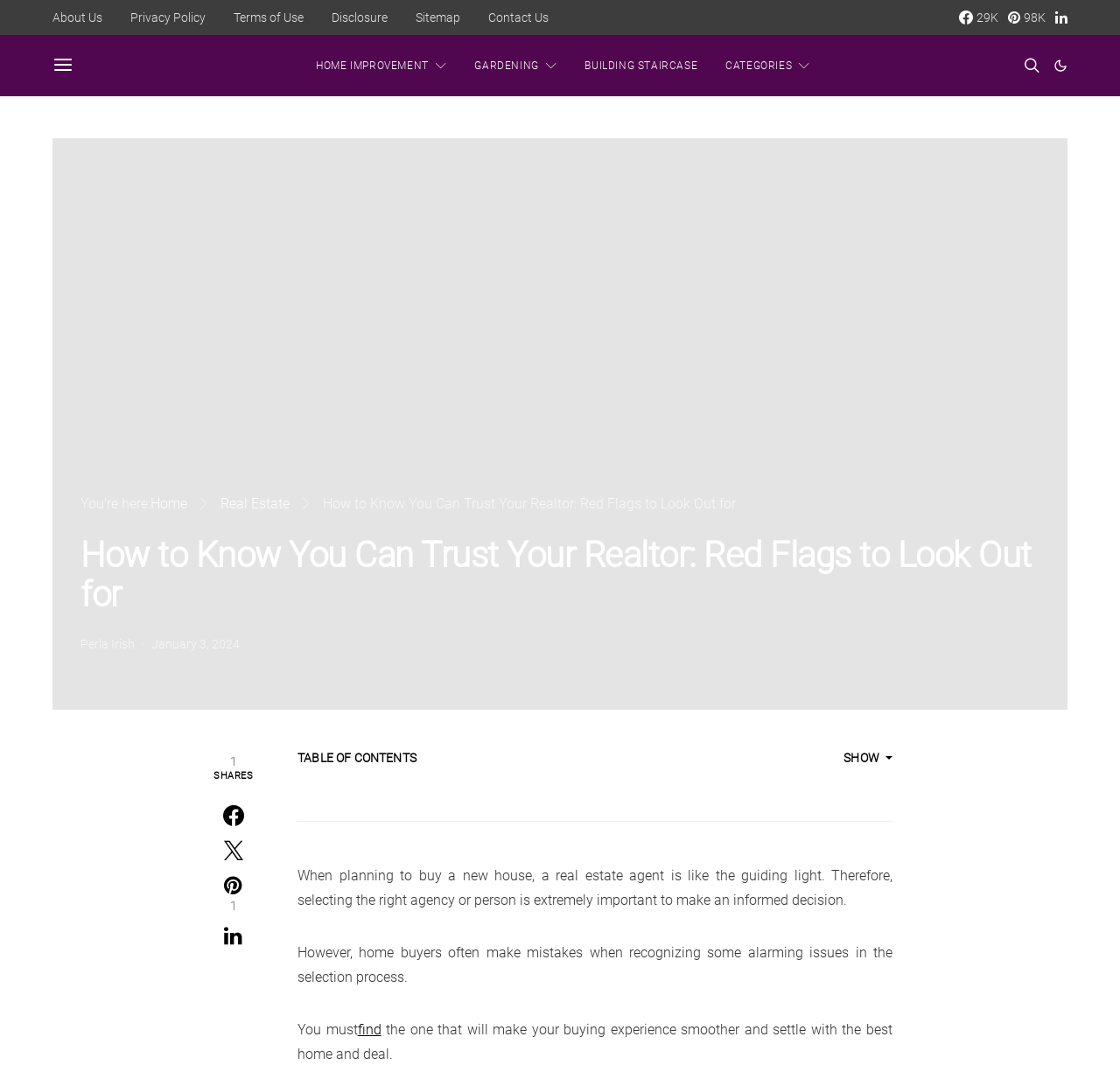Respond to the question with just a single word or phrase: 
What is the purpose of the article?

To inform home buyers